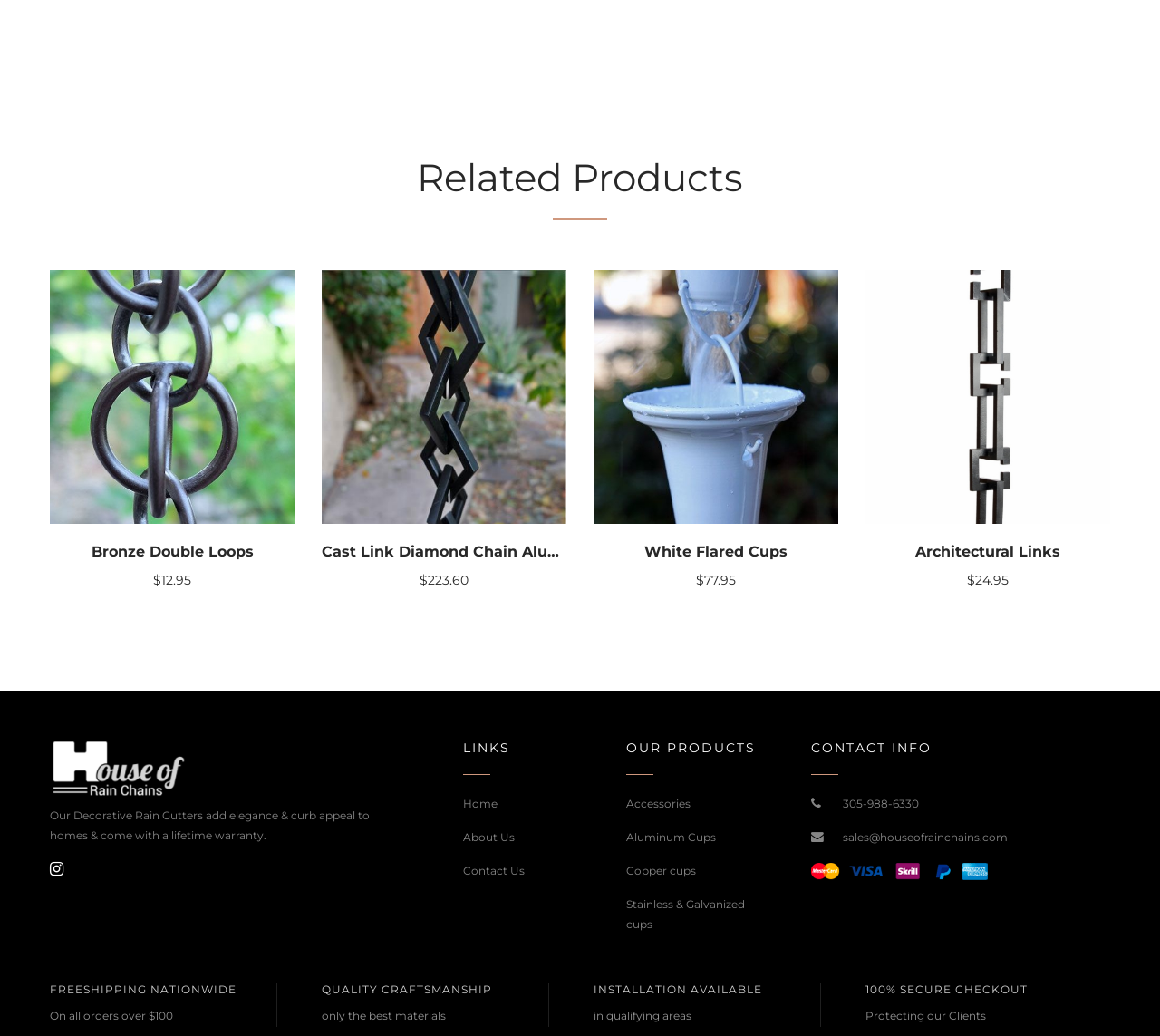Find the bounding box coordinates of the area to click in order to follow the instruction: "Click on the 'Bronze Double Loops' link".

[0.079, 0.524, 0.218, 0.541]